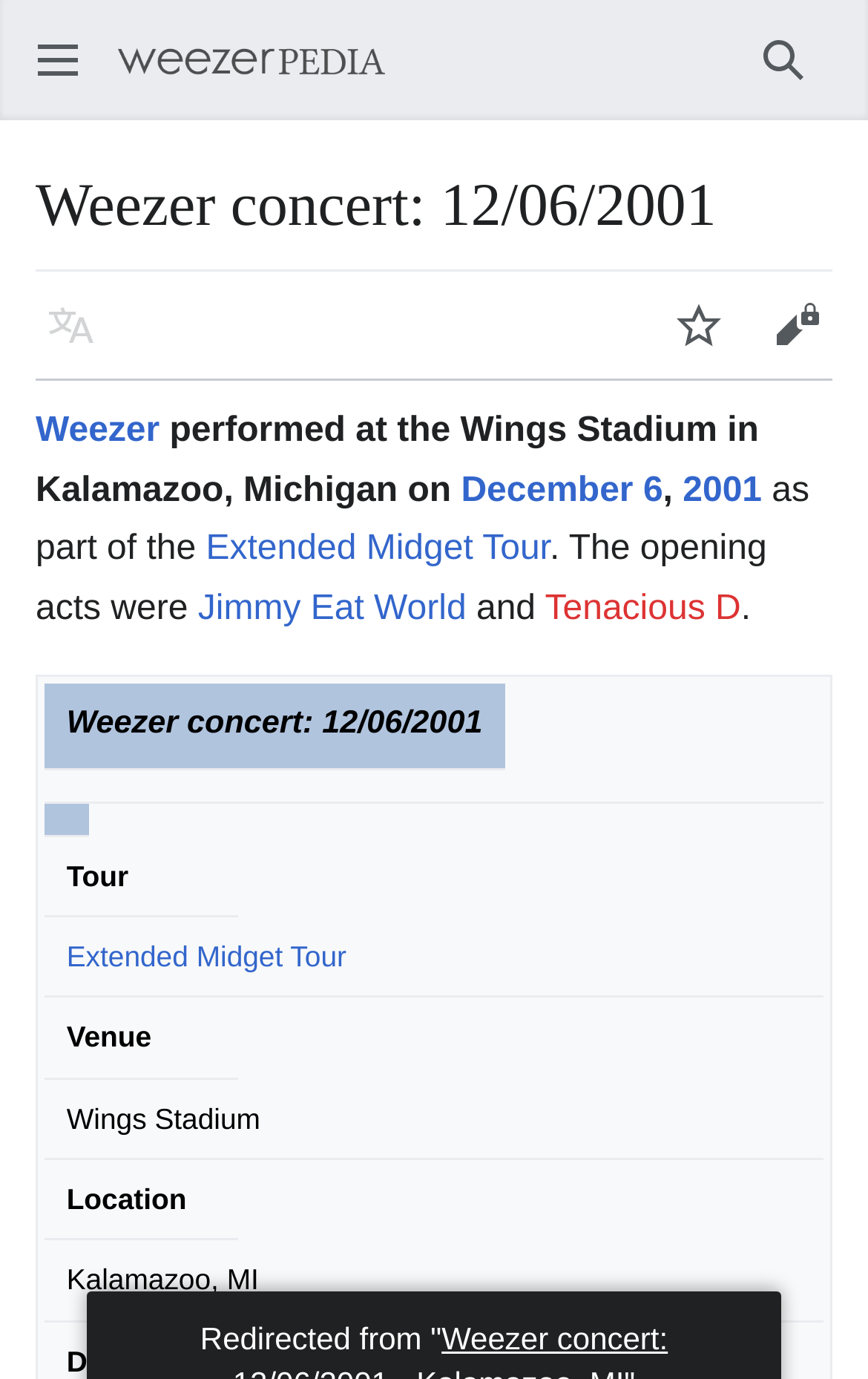Highlight the bounding box coordinates of the element that should be clicked to carry out the following instruction: "Click the Weezerpedia link". The coordinates must be given as four float numbers ranging from 0 to 1, i.e., [left, top, right, bottom].

[0.136, 0.033, 0.444, 0.054]